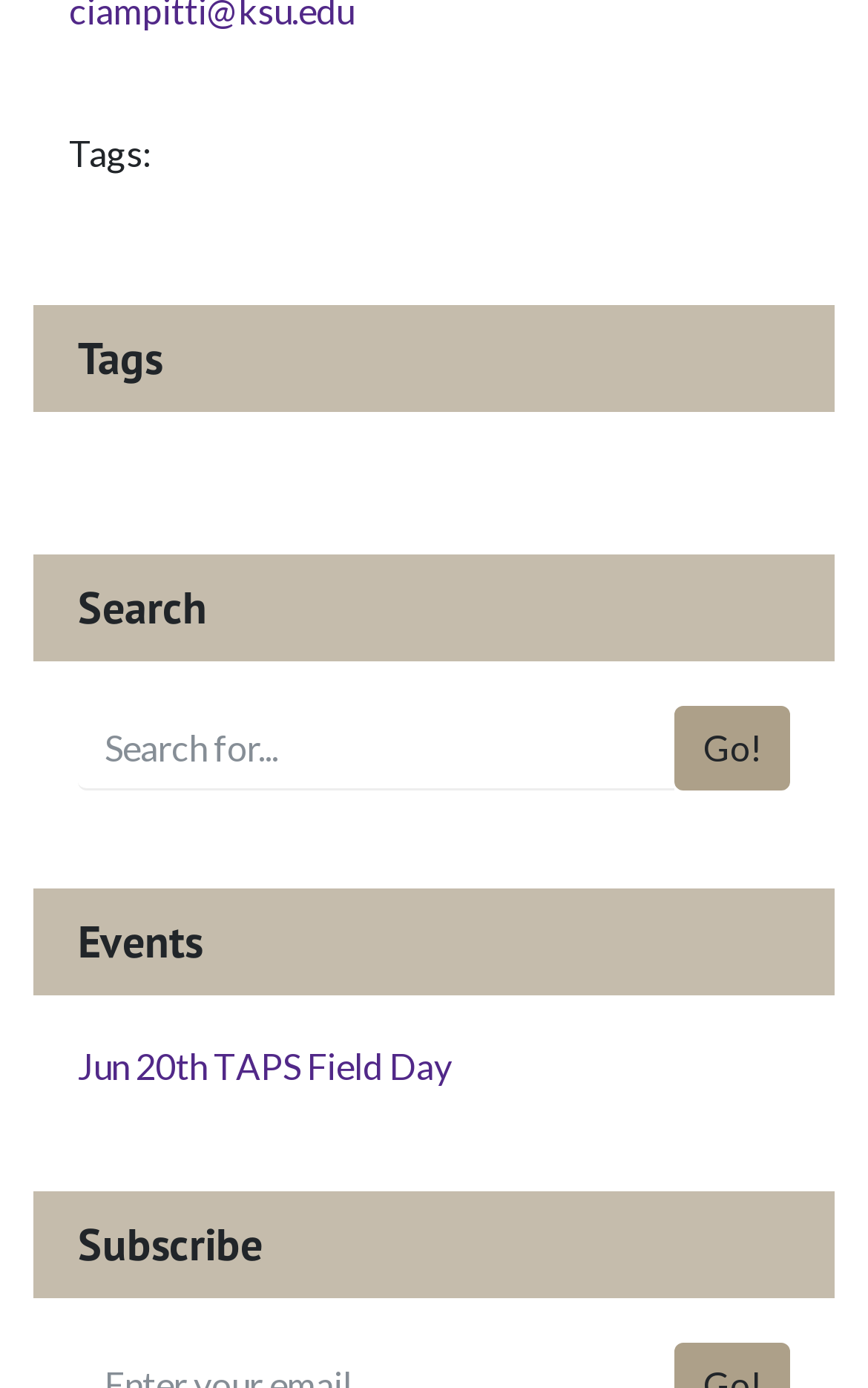What is the event listed on the webpage?
Please provide a detailed and thorough answer to the question.

The event listed on the webpage is 'Jun 20th TAPS Field Day' because it is a link element with OCR text that matches the format of an event title.